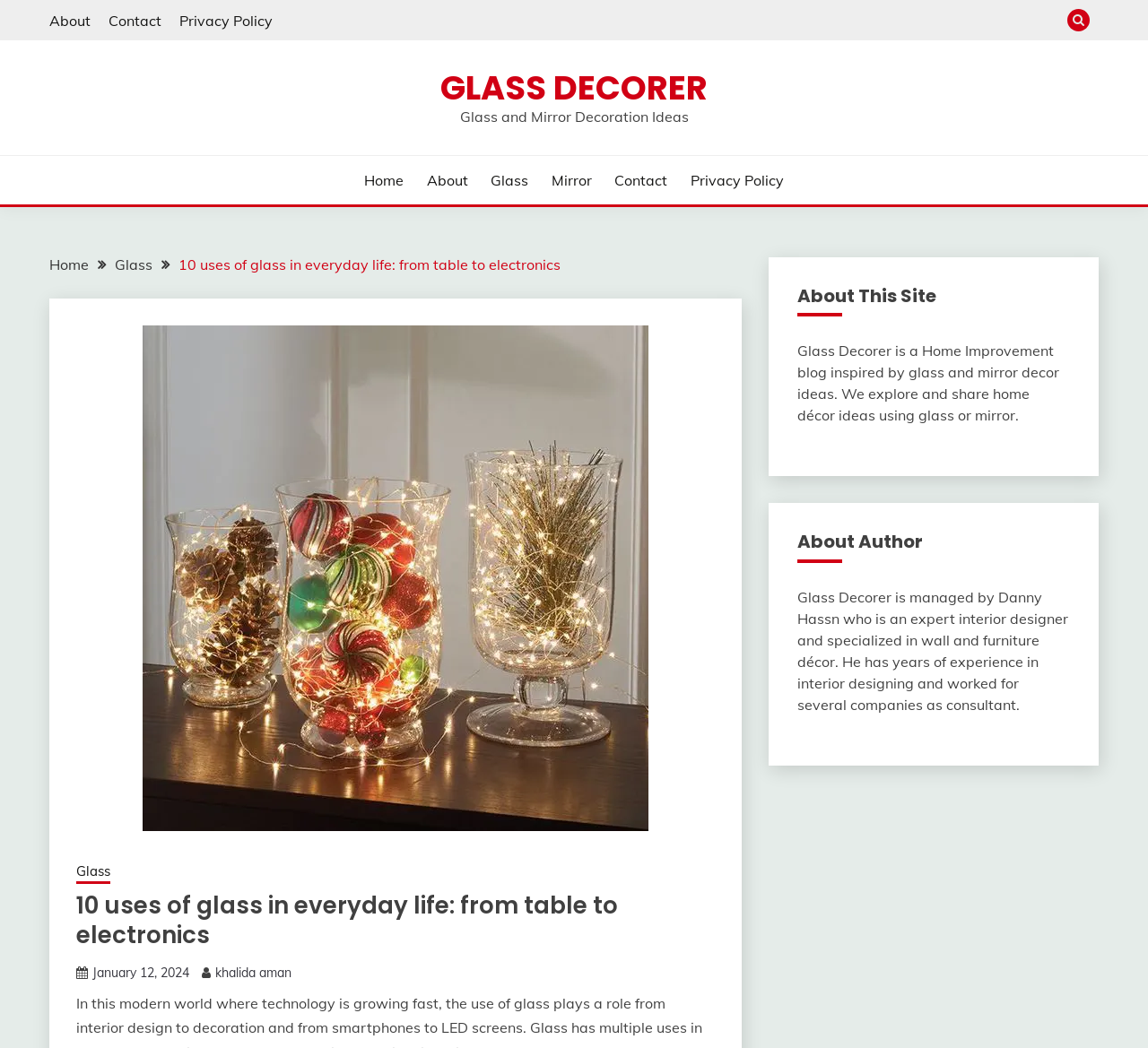Locate and provide the bounding box coordinates for the HTML element that matches this description: "Home".

[0.043, 0.244, 0.077, 0.261]